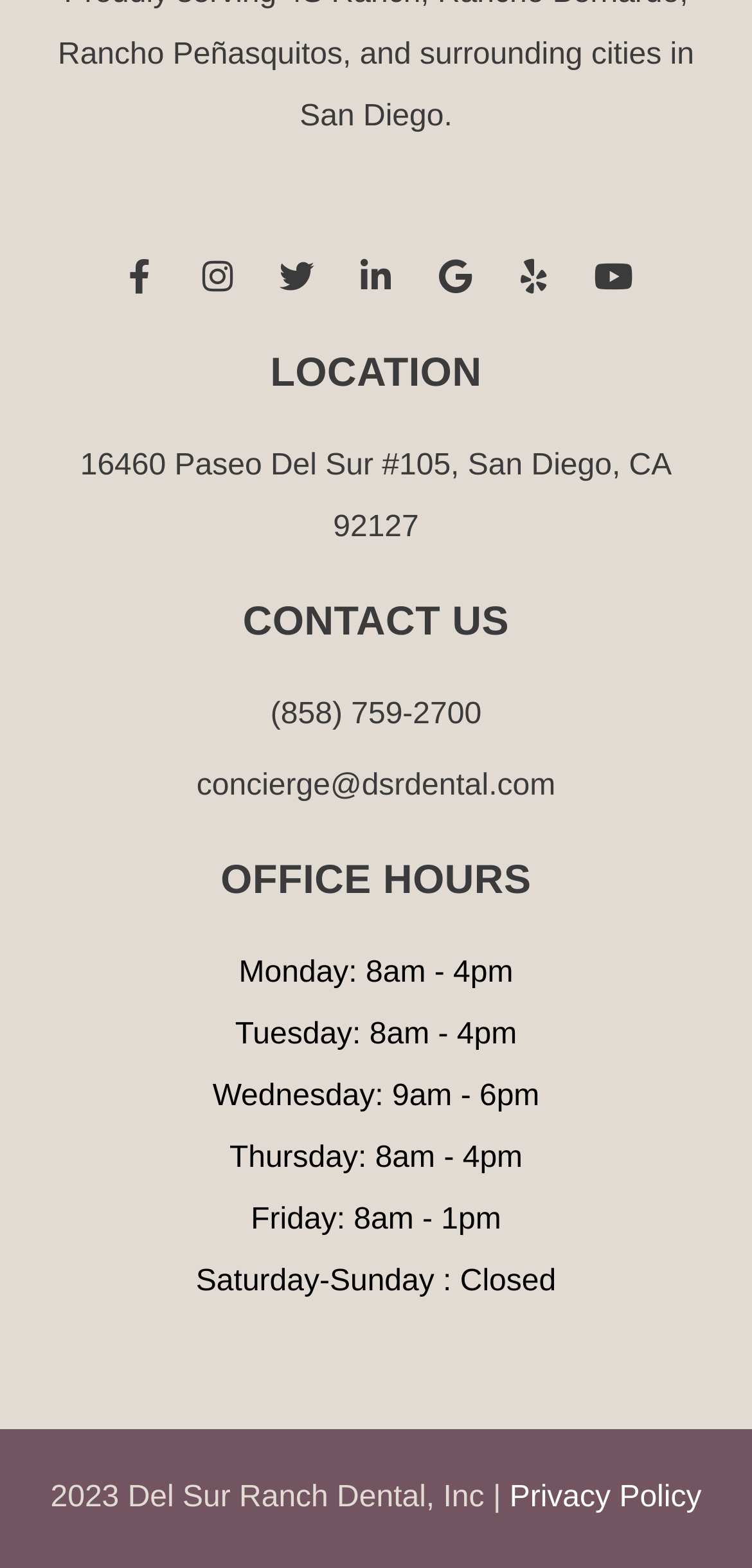Review the image closely and give a comprehensive answer to the question: What is the email address of Del Sur Ranch Dental?

I found the email address by looking at the 'CONTACT US' section, which contains the email address 'concierge@dsrdental.com'.